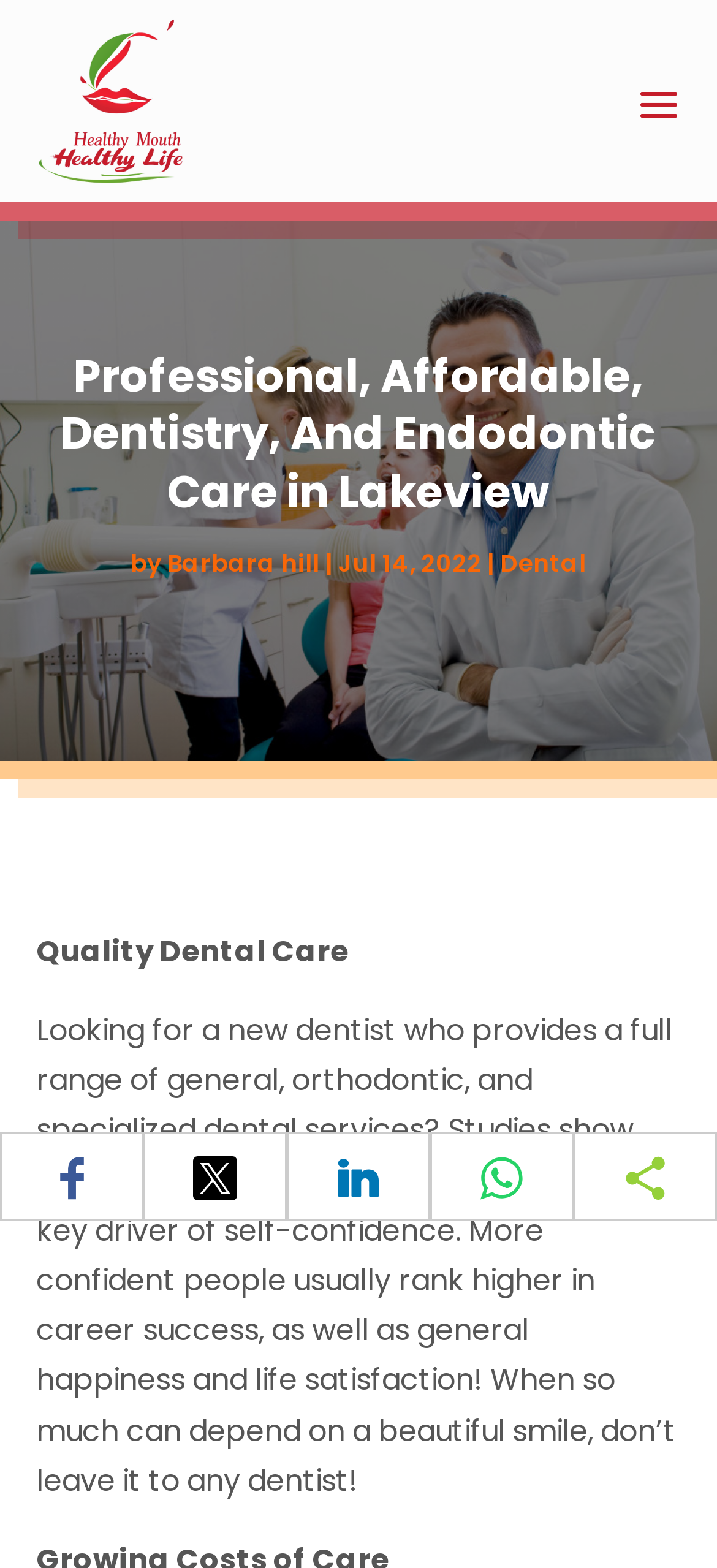Create an in-depth description of the webpage, covering main sections.

The webpage appears to be a professional dental care website. At the top, there is a logo with the text "Healthy Mouth Healthy Life" which is also a clickable link. Below the logo, there is a heading that reads "Professional, Affordable, Dentistry, And Endodontic Care in Lakeview". 

To the right of the heading, there is a byline that includes the name "Barbara Hill" and a date "Jul 14, 2022". Further to the right, there is a link to "Dental". 

Below the heading, there is a section with the title "Quality Dental Care" followed by a paragraph of text that describes the importance of having a beautiful smile for self-confidence, career success, and overall happiness. 

At the bottom of the page, there are five social media sharing buttons, including Facebook, Twitter, LinkedIn, WhatsApp, and ShareThis, all of which are white icons.